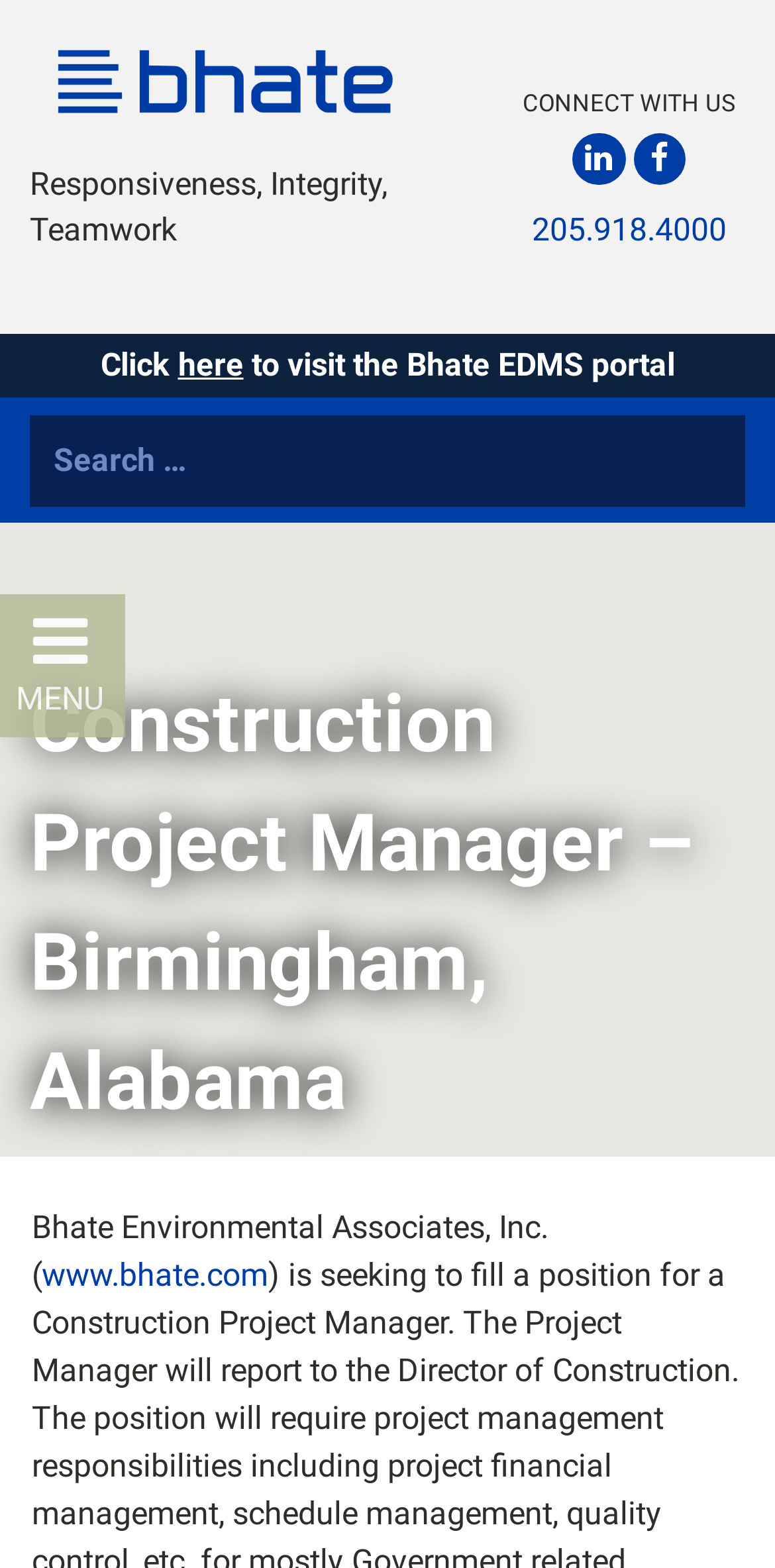Identify the bounding box for the described UI element. Provide the coordinates in (top-left x, top-left y, bottom-right x, bottom-right y) format with values ranging from 0 to 1: Bulk Fuels Storage Facilities

[0.081, 0.701, 0.507, 0.769]